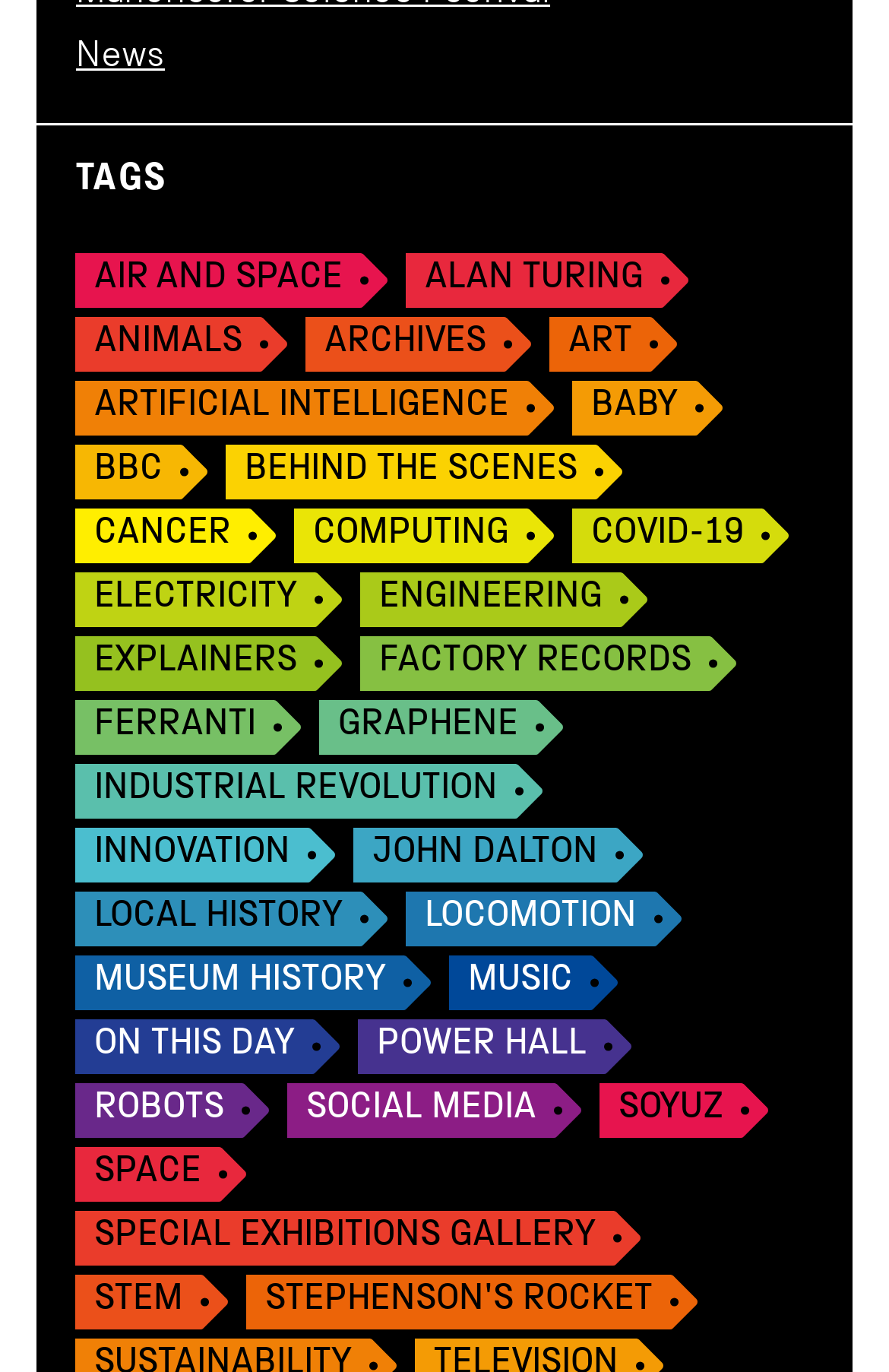Answer the question below in one word or phrase:
Is there a link related to 'ARTIFICIAL INTELLIGENCE'?

Yes